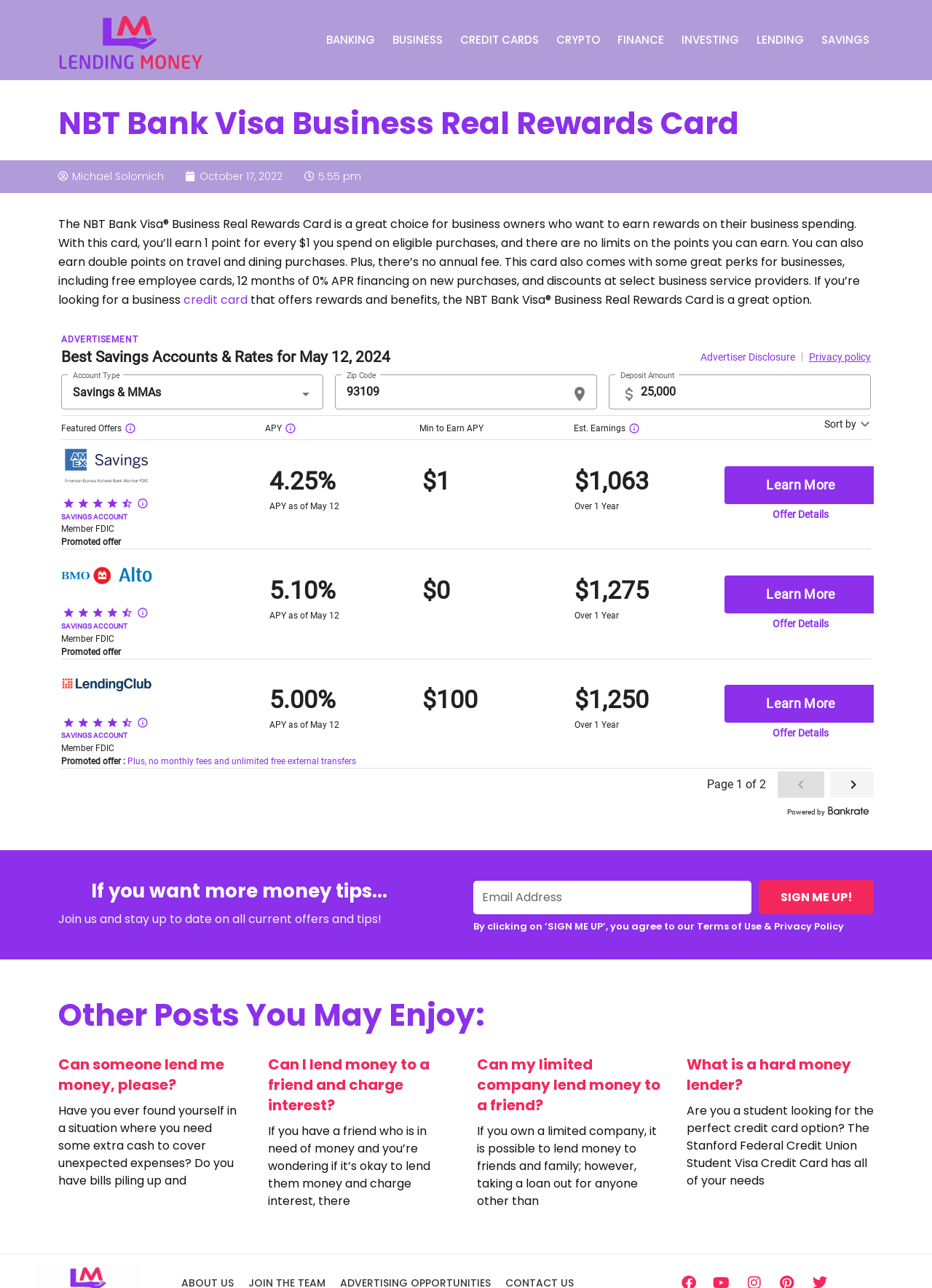Using the image as a reference, answer the following question in as much detail as possible:
Who is the author of the article?

The author of the article can be found in the StaticText element with the text 'Michael Solomich' which is located below the heading element.